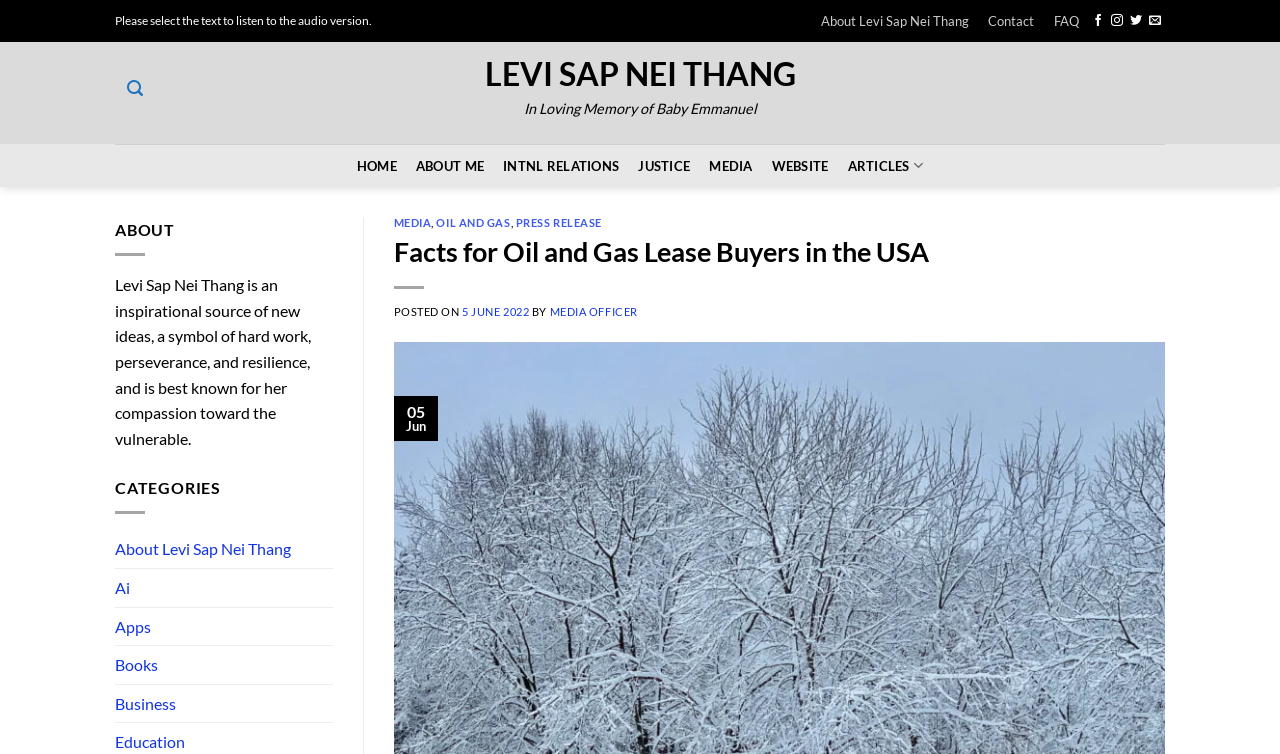Find the bounding box coordinates of the element's region that should be clicked in order to follow the given instruction: "Read about Levi Sap Nei Thang". The coordinates should consist of four float numbers between 0 and 1, i.e., [left, top, right, bottom].

[0.634, 0.0, 0.765, 0.056]